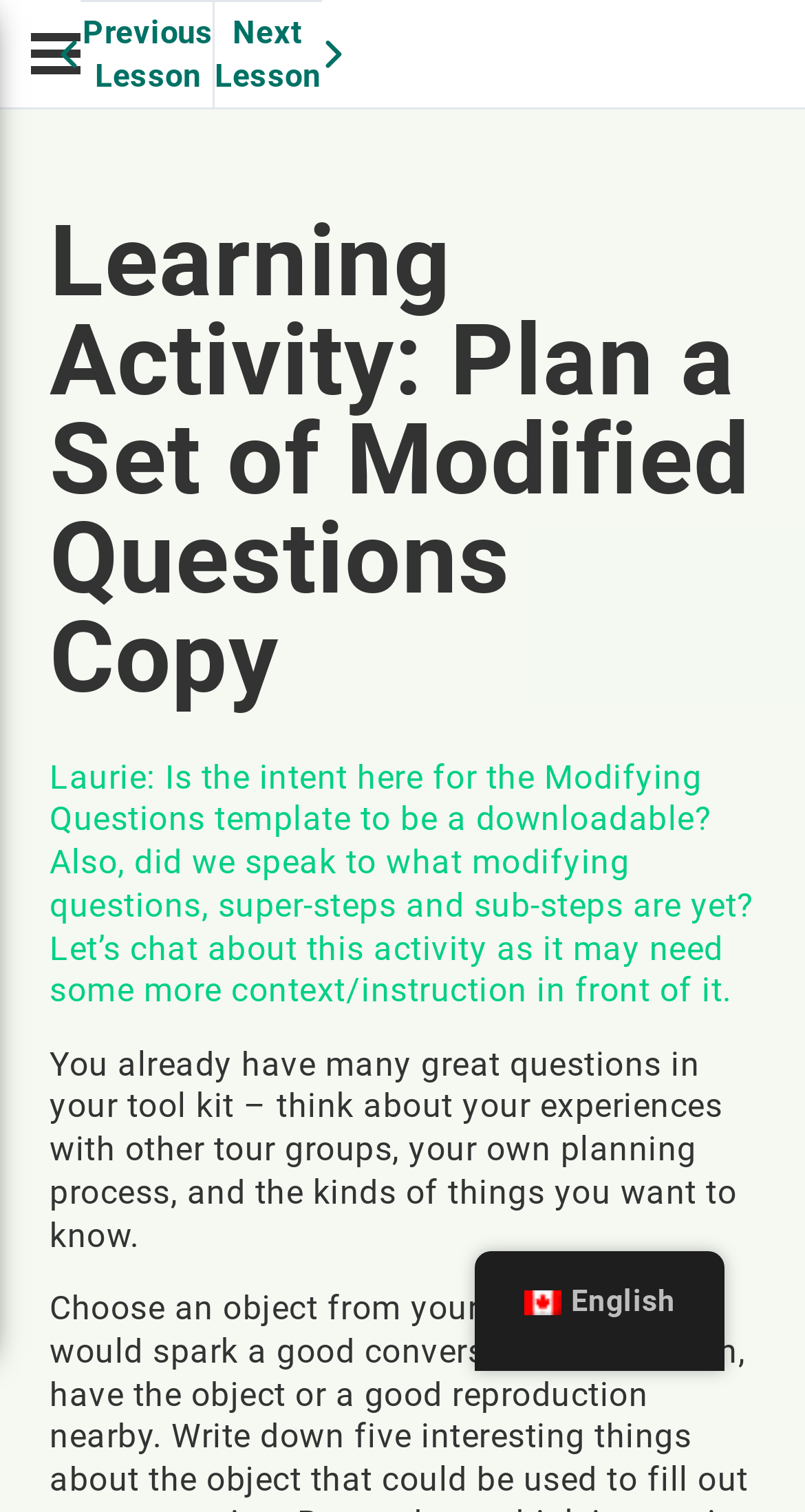Given the description of a UI element: "Previous Lesson", identify the bounding box coordinates of the matching element in the webpage screenshot.

[0.068, 0.001, 0.264, 0.071]